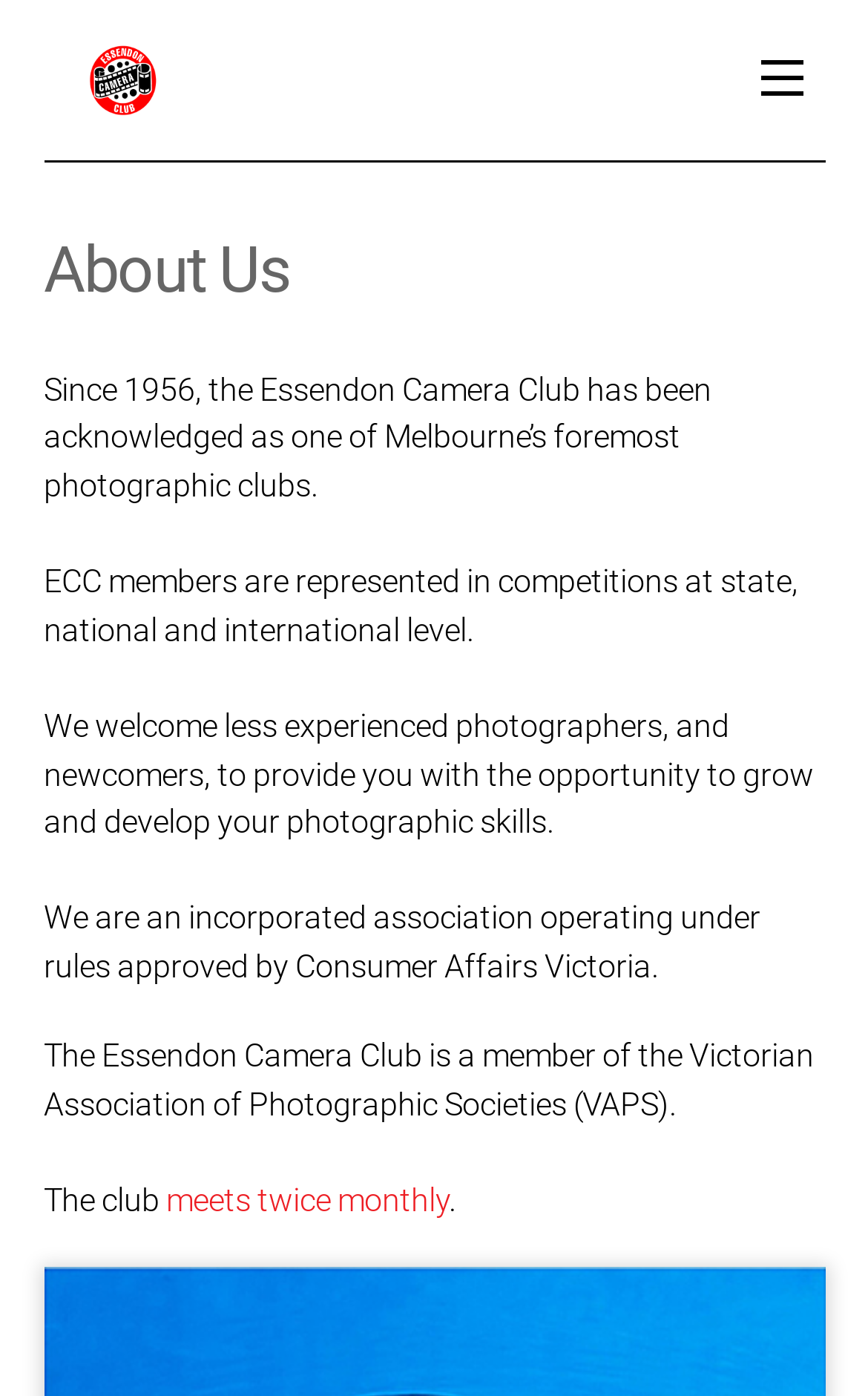Give a full account of the webpage's elements and their arrangement.

The webpage is about the Essendon Camera Club, a prominent photographic club in Melbourne since 1956. At the top left, there is a link to the club's homepage, accompanied by a small image of the club's logo. On the top right, there is a "Menu" link. 

Below the logo, there is a heading that reads "About Us". Underneath the heading, there are four paragraphs of text. The first paragraph describes the club's reputation and achievements. The second paragraph mentions the club's representation in competitions at various levels. The third paragraph welcomes less experienced photographers and newcomers, offering an opportunity to develop their skills. The fourth paragraph provides information about the club's operation and membership.

In the last paragraph, there is a link to more information about the club's meeting schedule, which takes place twice a month.